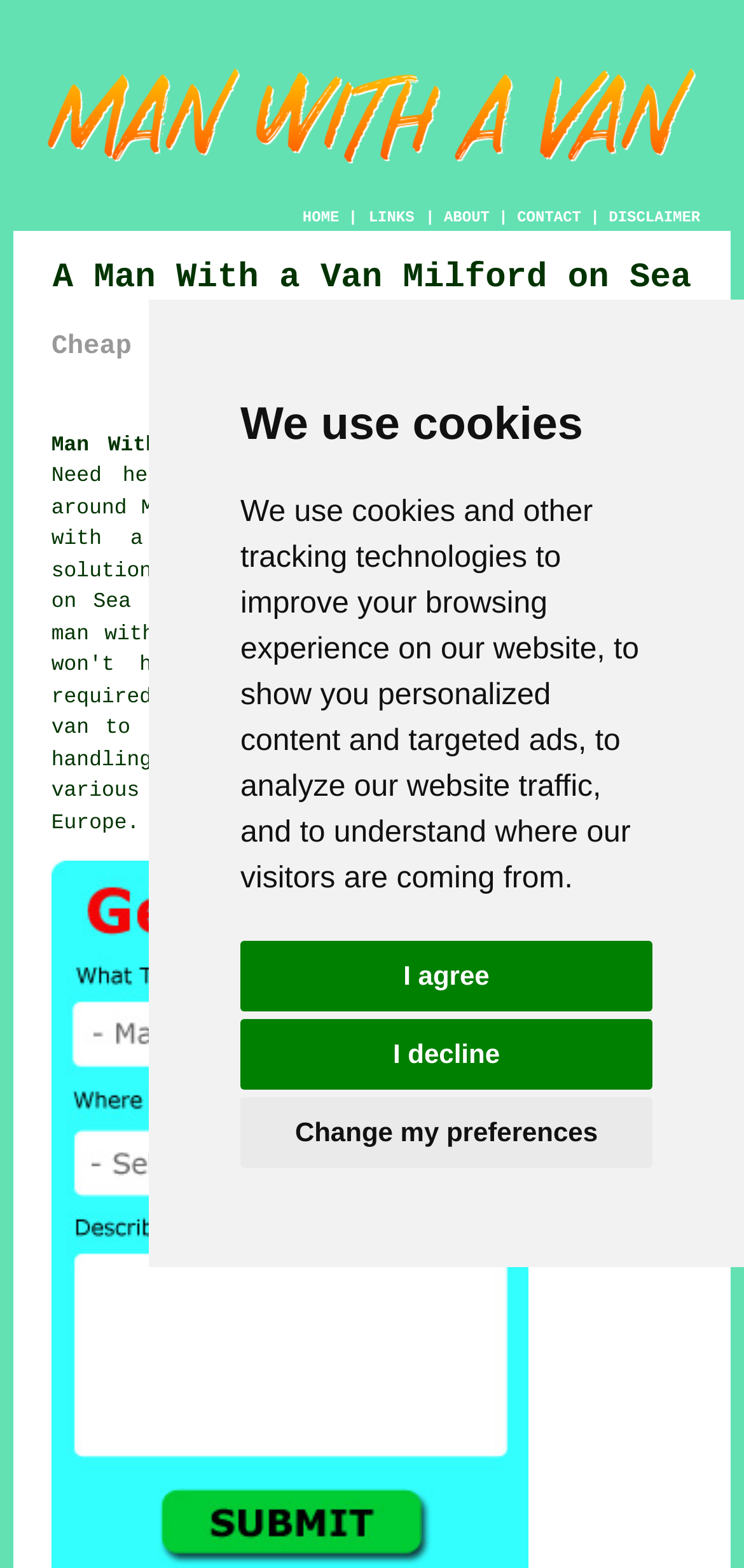What is the main service offered in Milford on Sea?
Please ensure your answer is as detailed and informative as possible.

Based on the webpage content, specifically the heading 'Cheap Milford on Sea Man and Van Removal Services' and the link 'Man With a Van Milford on Sea Hampshire (SO41):', it can be inferred that the main service offered in Milford on Sea is Man and Van Removal Services.